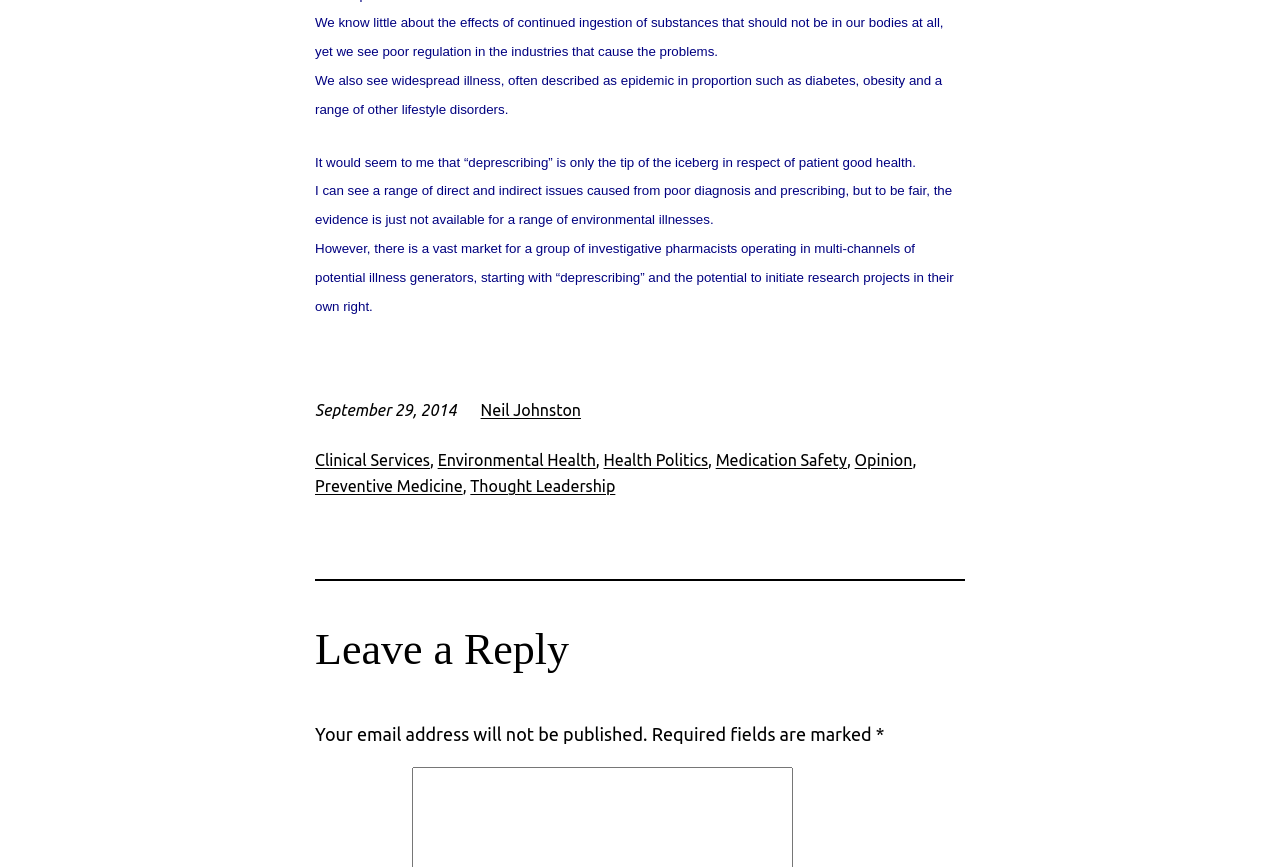Locate the bounding box coordinates of the element that should be clicked to fulfill the instruction: "Click on the 'Environmental Health' link".

[0.342, 0.52, 0.466, 0.541]